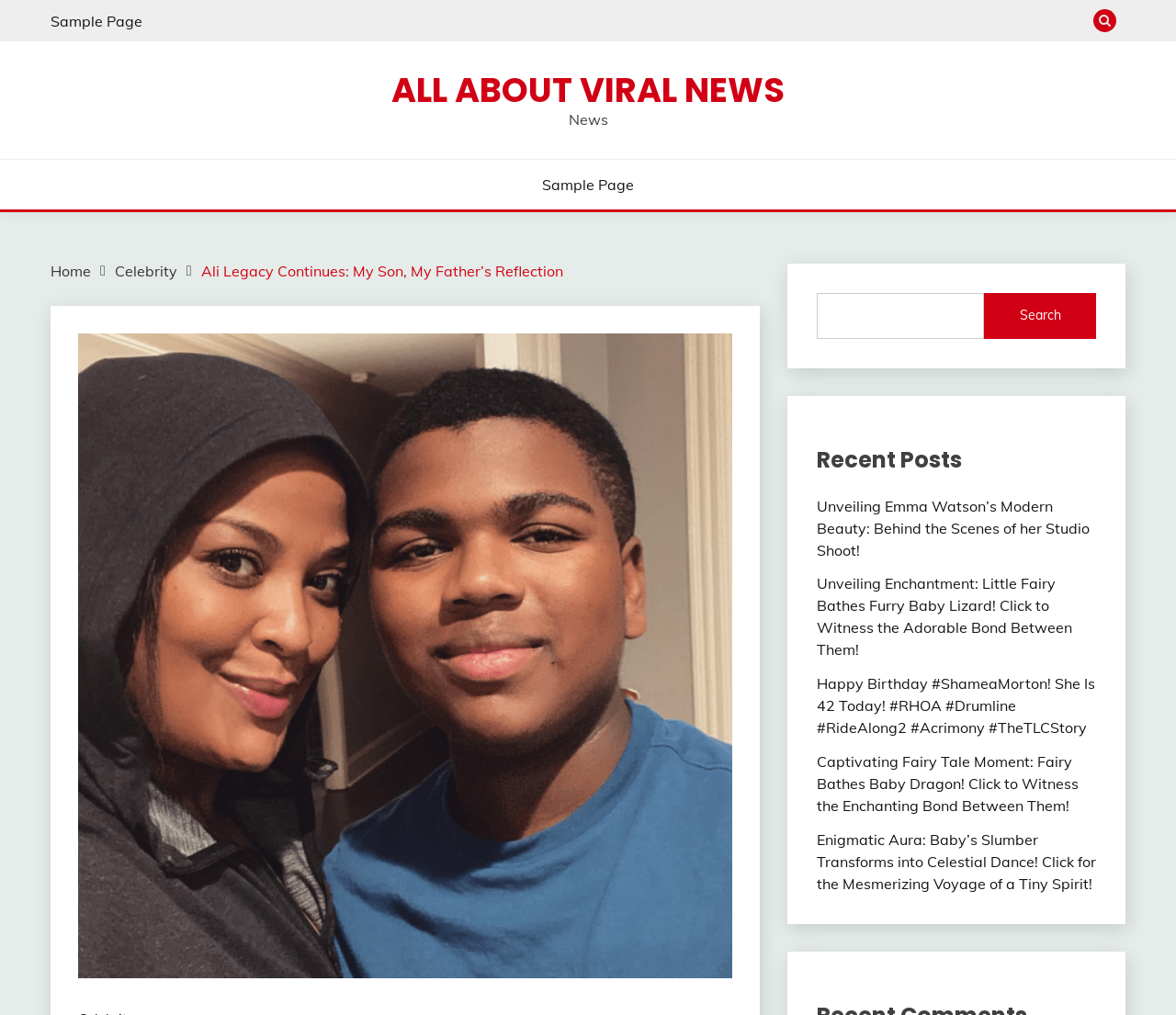Describe all the visual and textual components of the webpage comprehensively.

The webpage is about viral news, with a focus on celebrity news and recent posts. At the top left, there is a link to a "Sample Page". On the top right, there is a button with a search icon. Below the button, there is a link to "ALL ABOUT VIRAL NEWS" and a static text "News". 

To the right of the "News" text, there is another link to "Sample Page". Below this link, there is a navigation section with breadcrumbs, which includes links to "Home", "Celebrity", and the current page "Ali Legacy Continues: My Son, My Father’s Reflection". 

Next to the breadcrumbs, there is a large figure that takes up most of the width of the page. Below the figure, there is a search bar with a search button. 

The main content of the page is a list of recent posts, with a heading "Recent Posts" at the top. There are five links to different news articles, each with a descriptive title. The articles appear to be about celebrities and viral news, with titles such as "Unveiling Emma Watson’s Modern Beauty" and "Happy Birthday #ShameaMorton!".